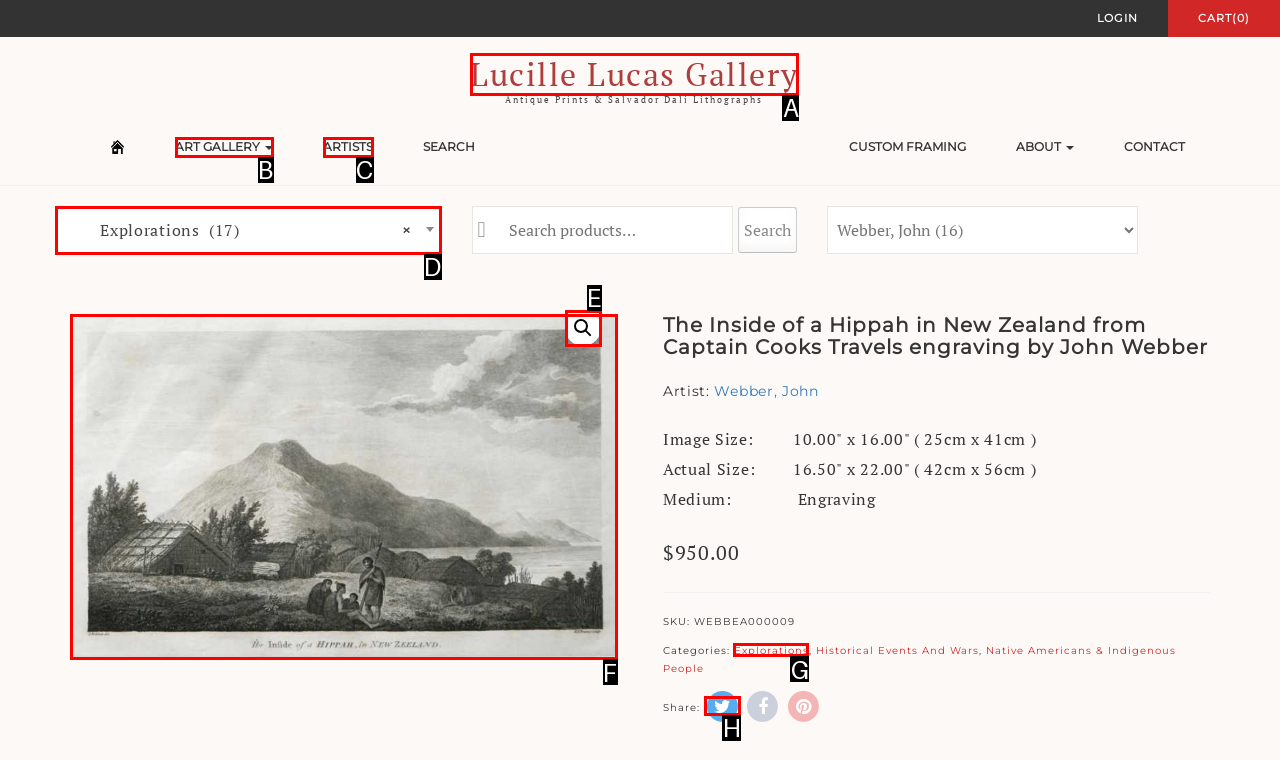Tell me which one HTML element best matches the description: Art Gallery
Answer with the option's letter from the given choices directly.

B